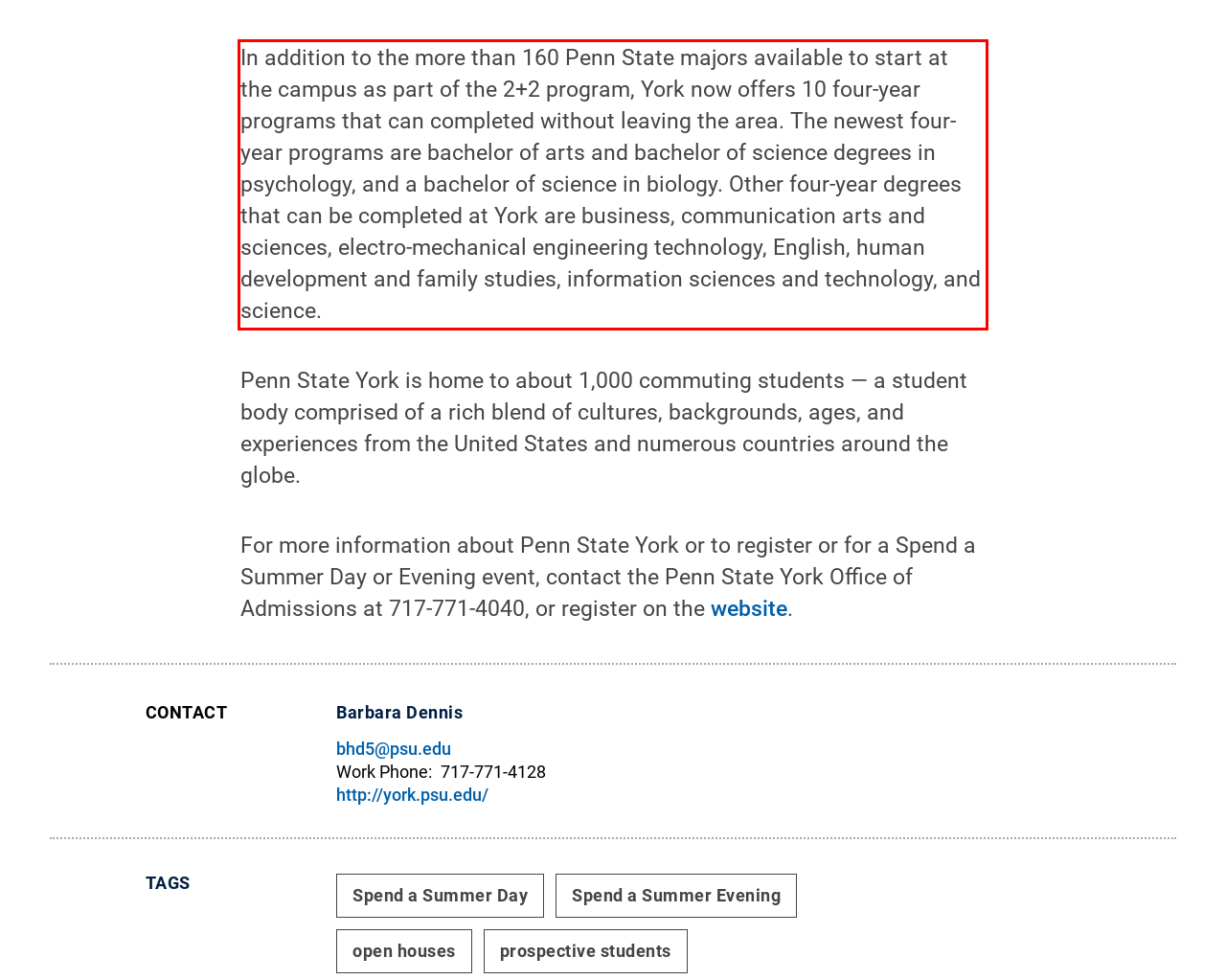Using the provided screenshot of a webpage, recognize the text inside the red rectangle bounding box by performing OCR.

In addition to the more than 160 Penn State majors available to start at the campus as part of the 2+2 program, York now offers 10 four-year programs that can completed without leaving the area. The newest four-year programs are bachelor of arts and bachelor of science degrees in psychology, and a bachelor of science in biology. Other four-year degrees that can be completed at York are business, communication arts and sciences, electro-mechanical engineering technology, English, human development and family studies, information sciences and technology, and science.